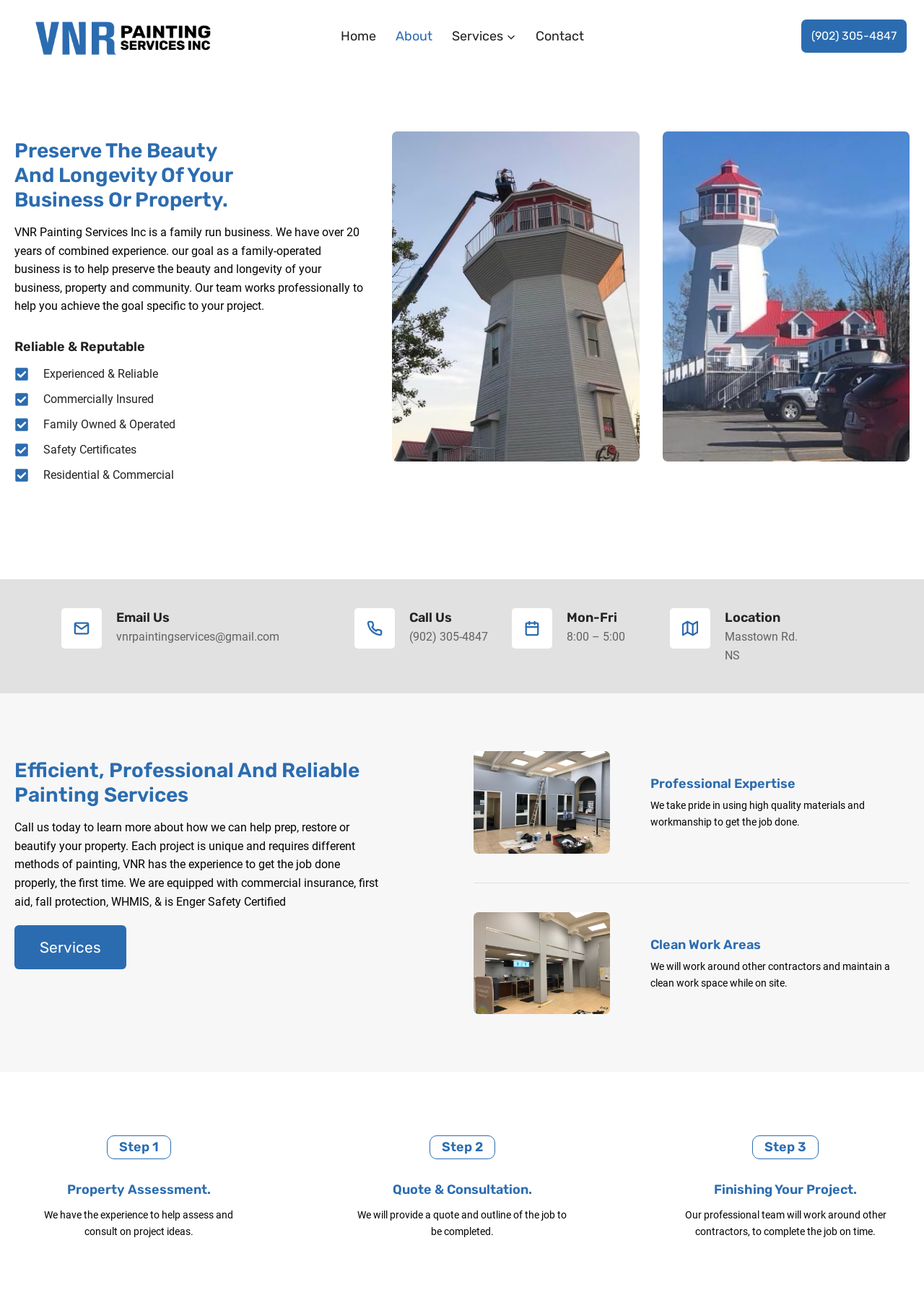Select the bounding box coordinates of the element I need to click to carry out the following instruction: "Read the 'Cycle-Parking Subgroup' article".

None